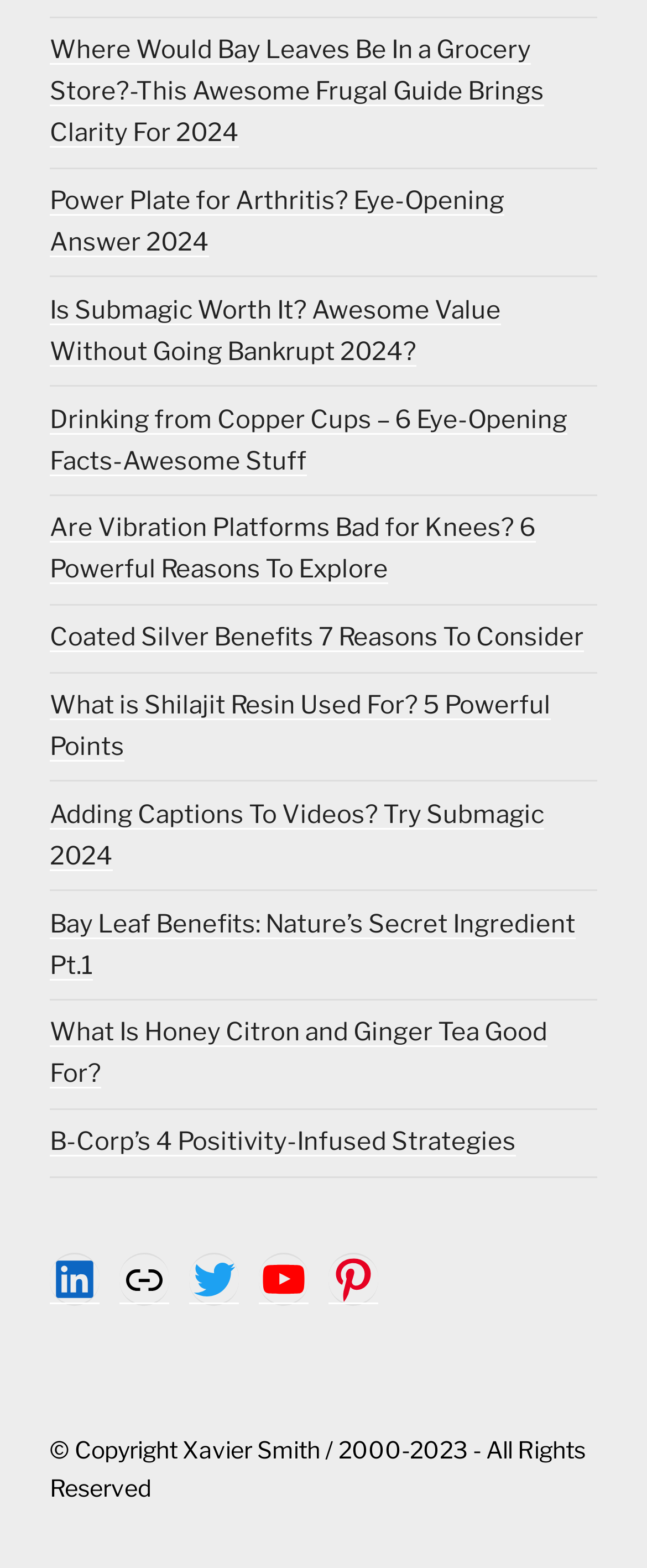What is the topic of the link with the most words?
Kindly offer a detailed explanation using the data available in the image.

I compared the number of words in each link's text and found that the link with the most words is 'B-Corp’s 4 Positivity-Infused Strategies'.